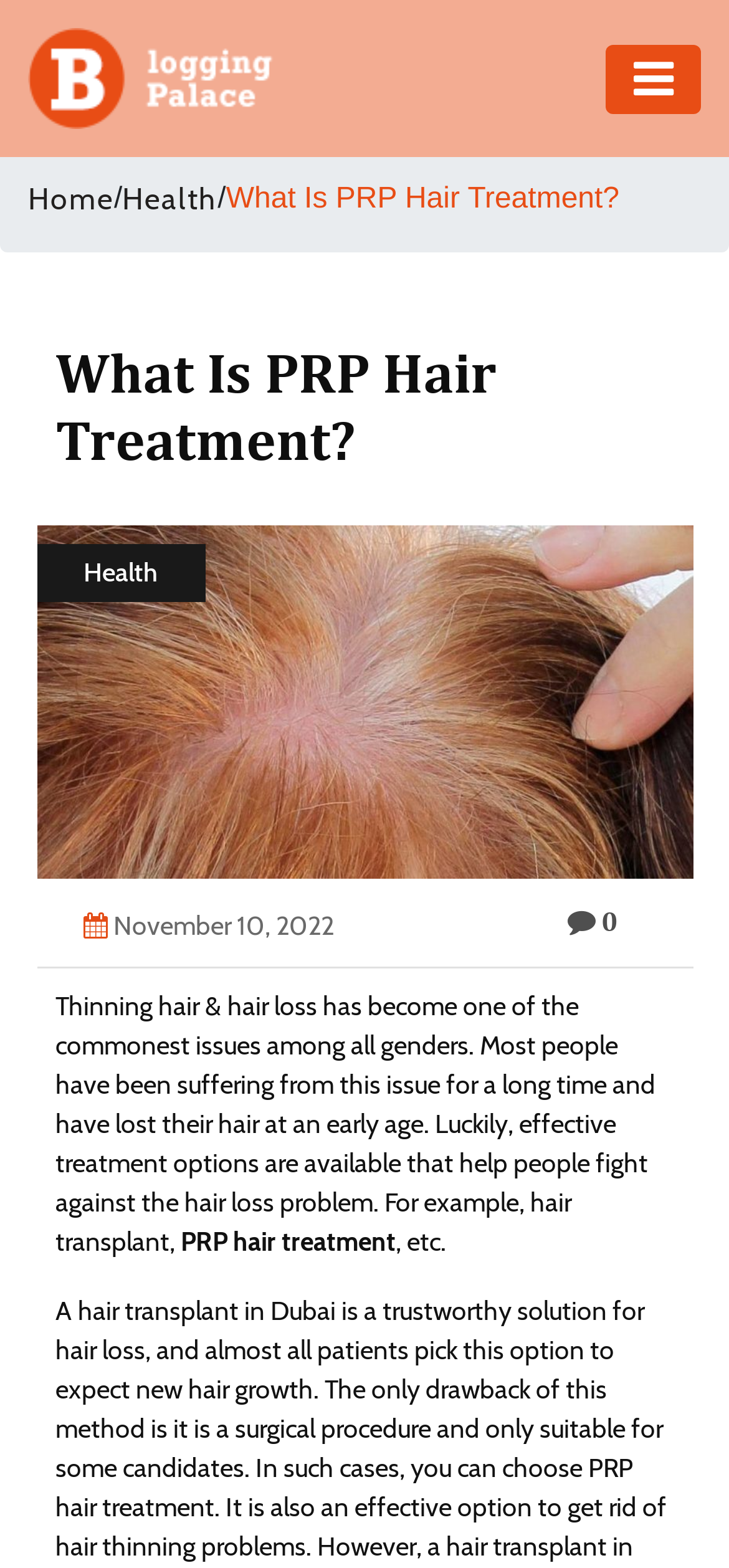Examine the screenshot and answer the question in as much detail as possible: What is the date mentioned in the article?

The date 'November 10, 2022' is mentioned in the article, which suggests that it might be the publication date or the date of an event related to the topic.